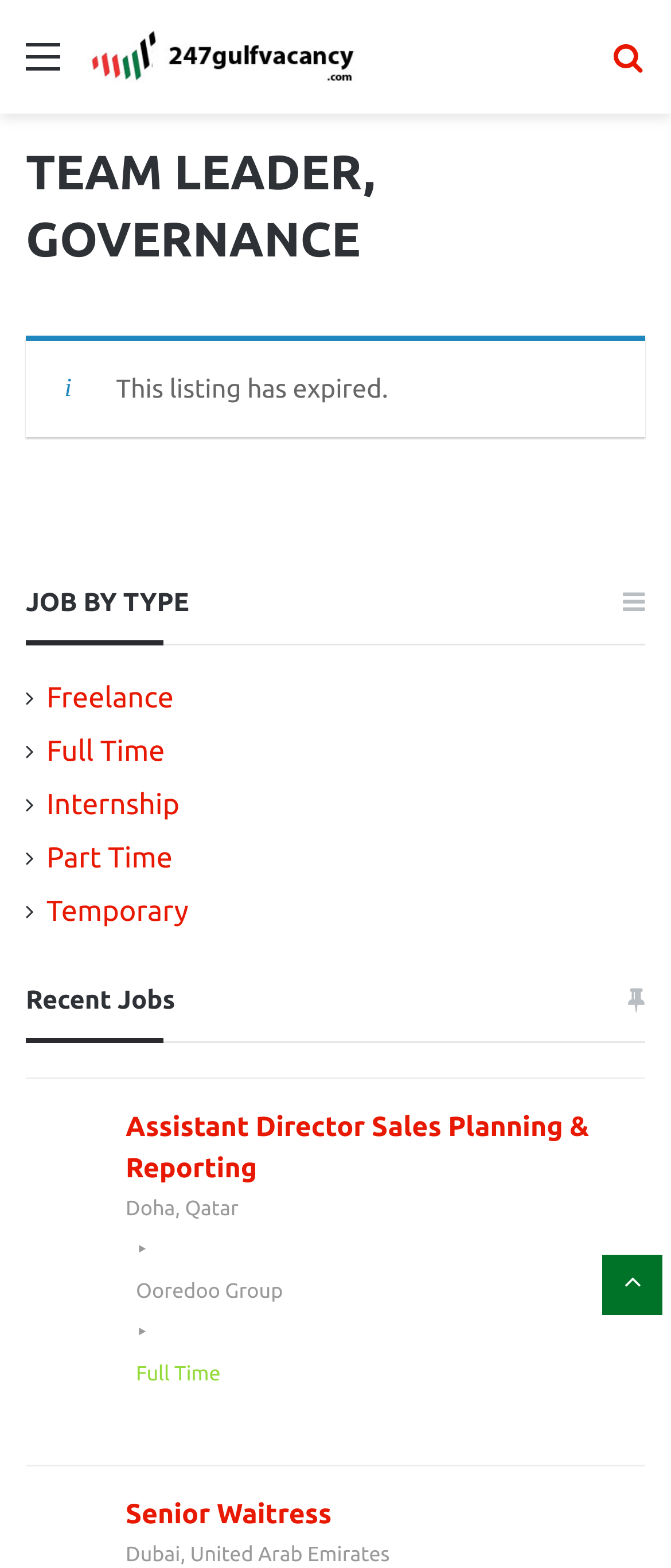Use a single word or phrase to answer the question:
How many job types are listed?

5